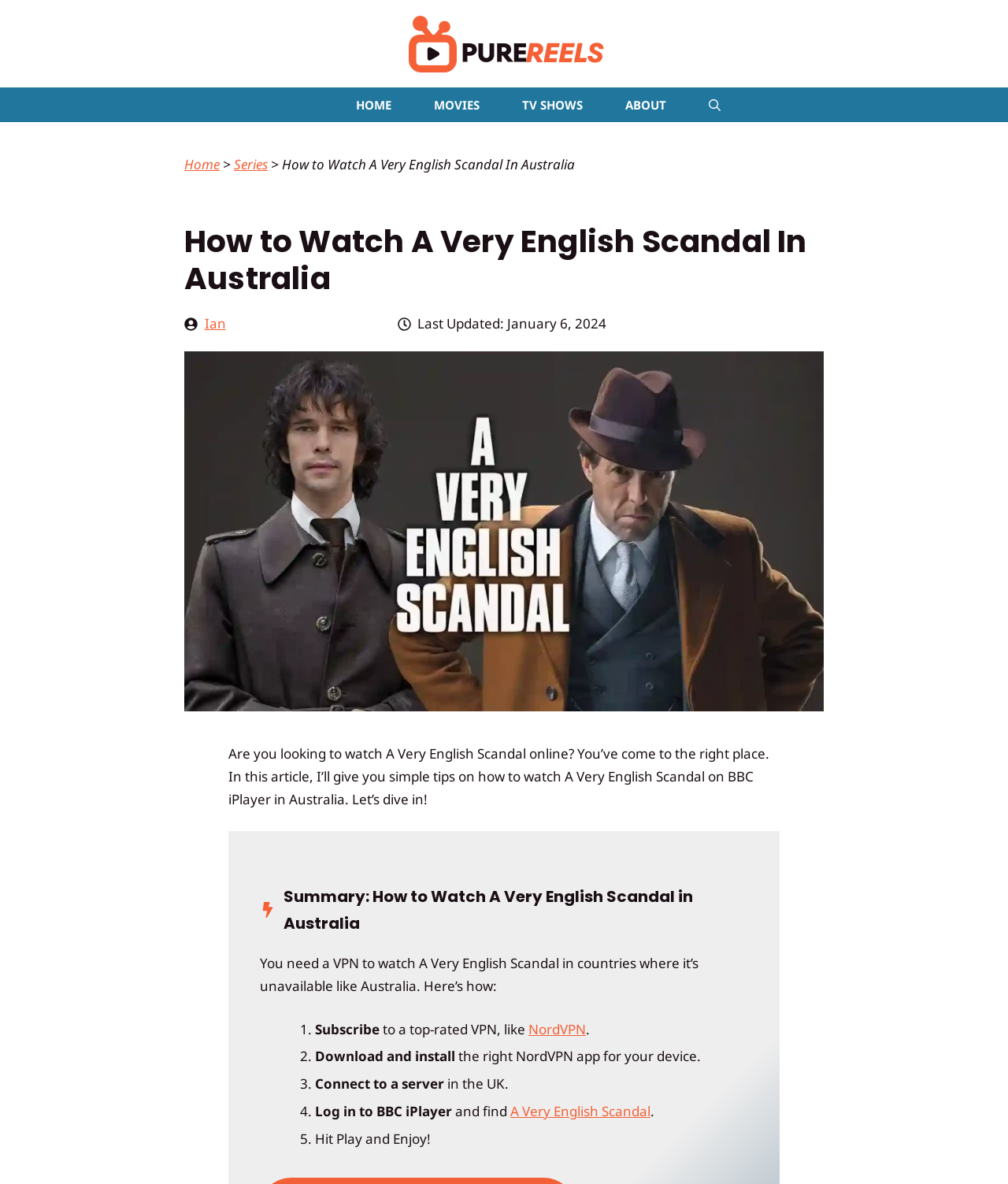Find the bounding box coordinates of the element to click in order to complete this instruction: "Click on the PureReels link". The bounding box coordinates must be four float numbers between 0 and 1, denoted as [left, top, right, bottom].

[0.398, 0.028, 0.711, 0.044]